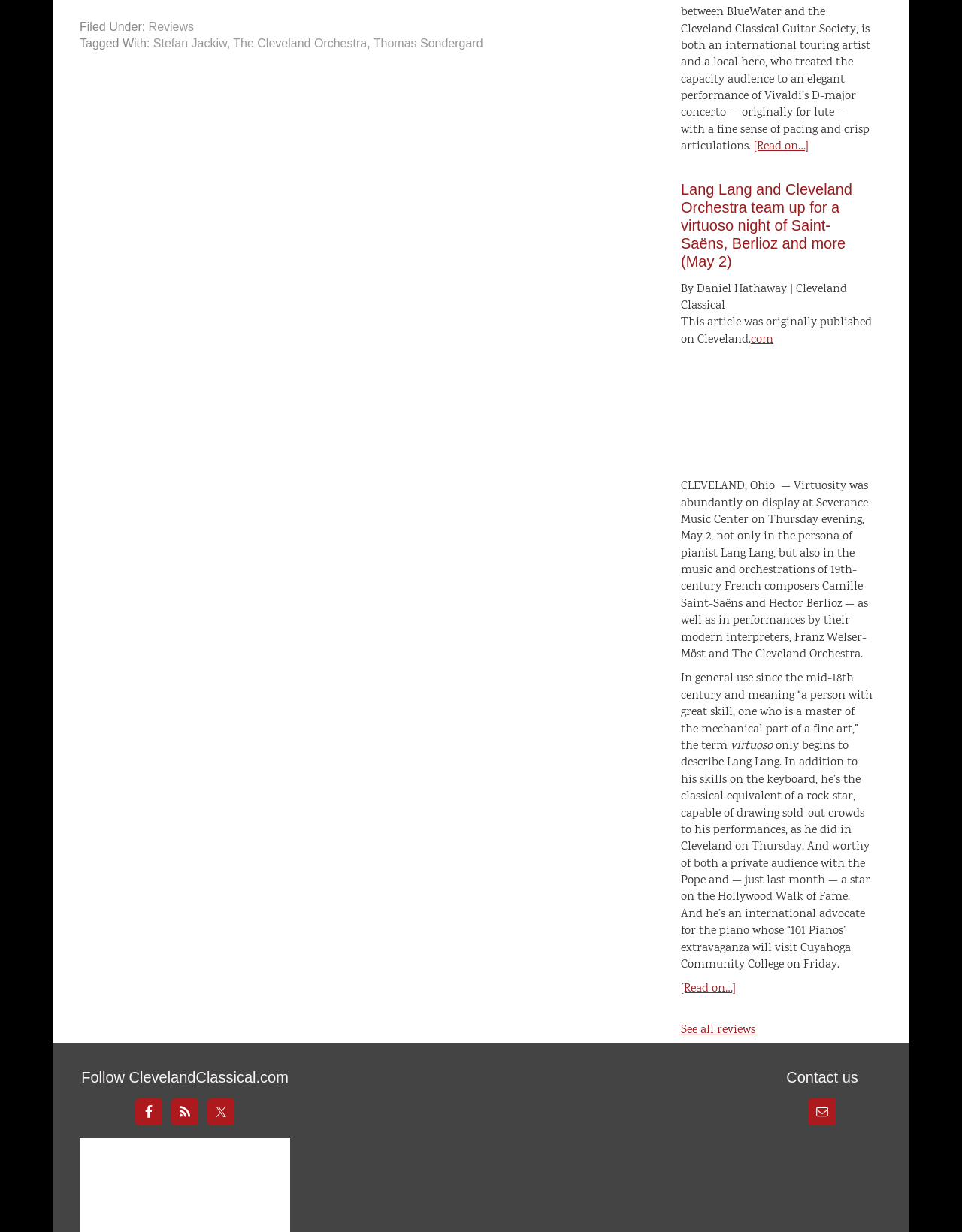Can you specify the bounding box coordinates of the area that needs to be clicked to fulfill the following instruction: "View all reviews"?

[0.708, 0.829, 0.785, 0.843]